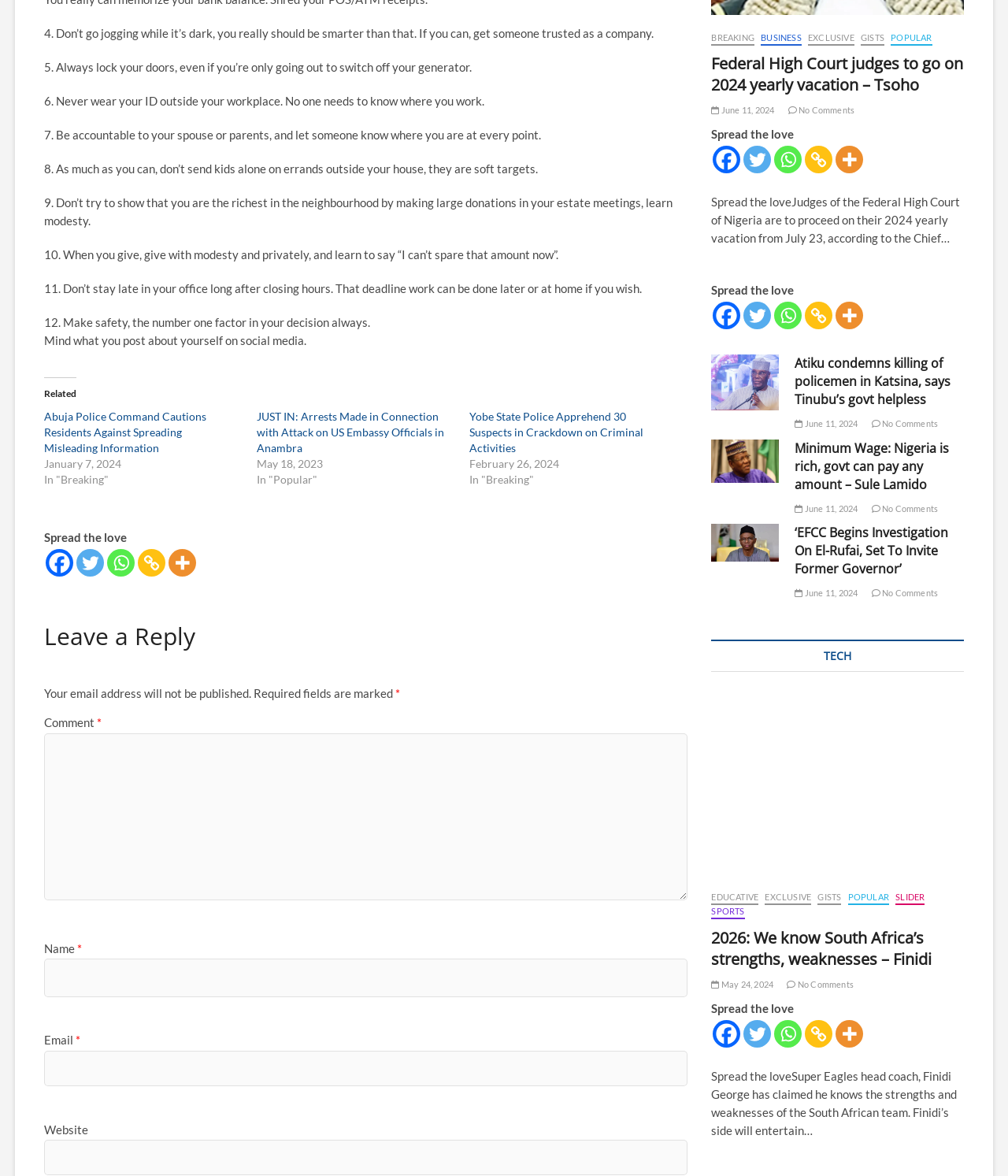What is the purpose of the 'Leave a Reply' section?
Observe the image and answer the question with a one-word or short phrase response.

To comment on the article